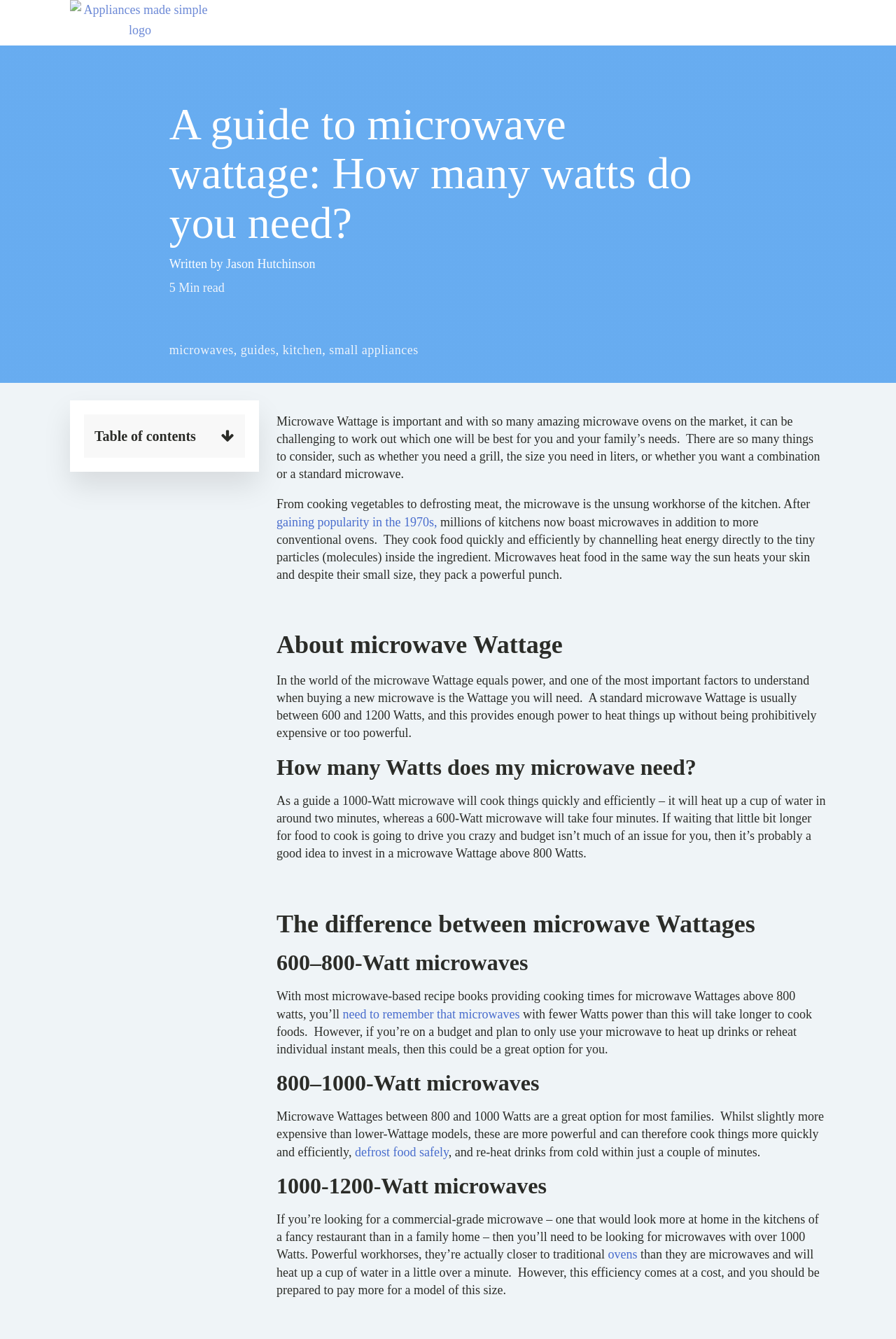What is the benefit of a microwave with 800-1000 Watts?
Use the image to give a comprehensive and detailed response to the question.

The webpage states that microwaves with 800-1000 Watts are a great option for most families because they are more powerful and can cook things more quickly and efficiently. They can also defrost food safely and re-heat drinks from cold within just a couple of minutes.